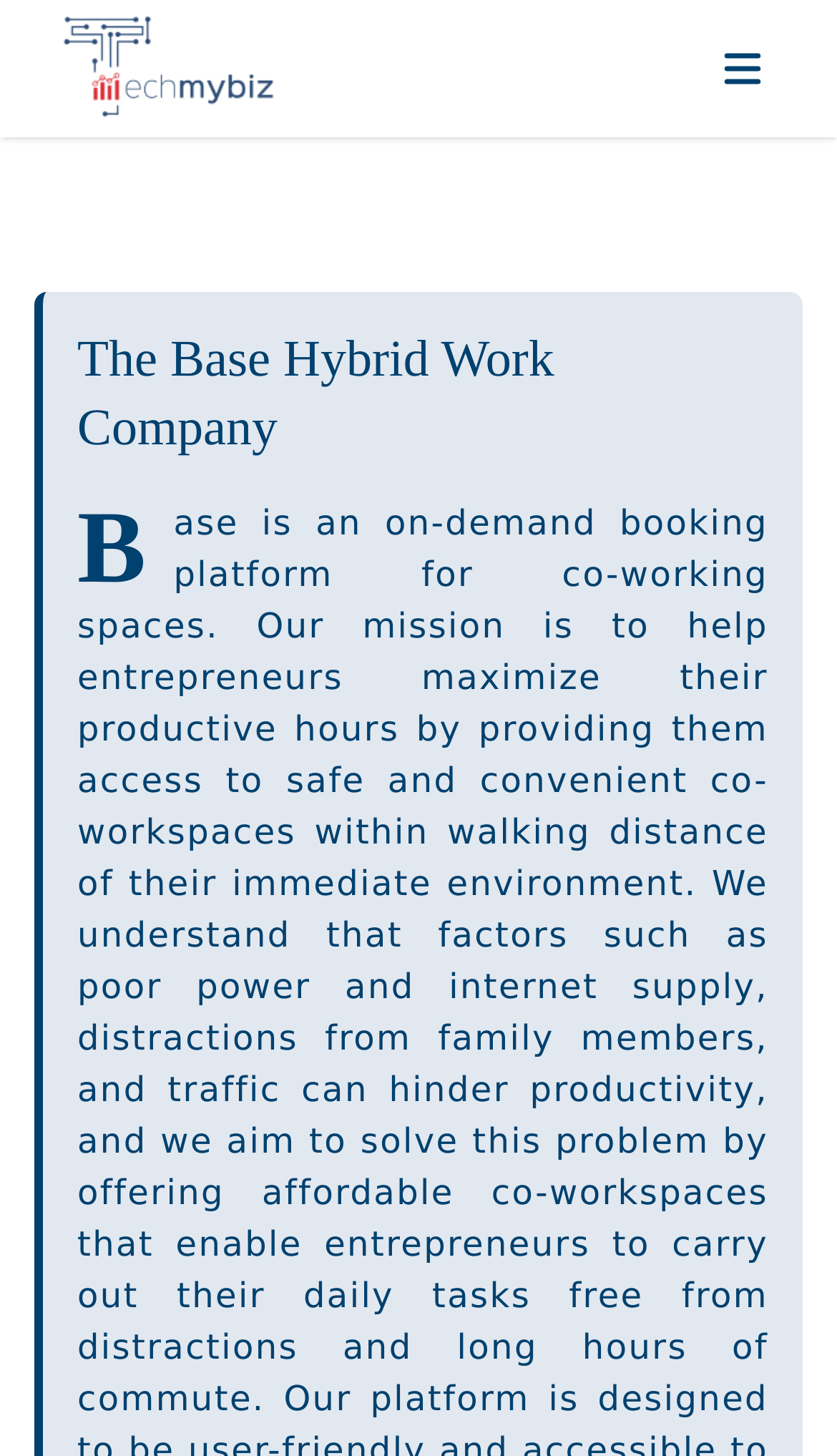Please find the bounding box for the following UI element description. Provide the coordinates in (top-left x, top-left y, bottom-right x, bottom-right y) format, with values between 0 and 1: parent_node: Open main menu

[0.062, 0.0, 0.34, 0.094]